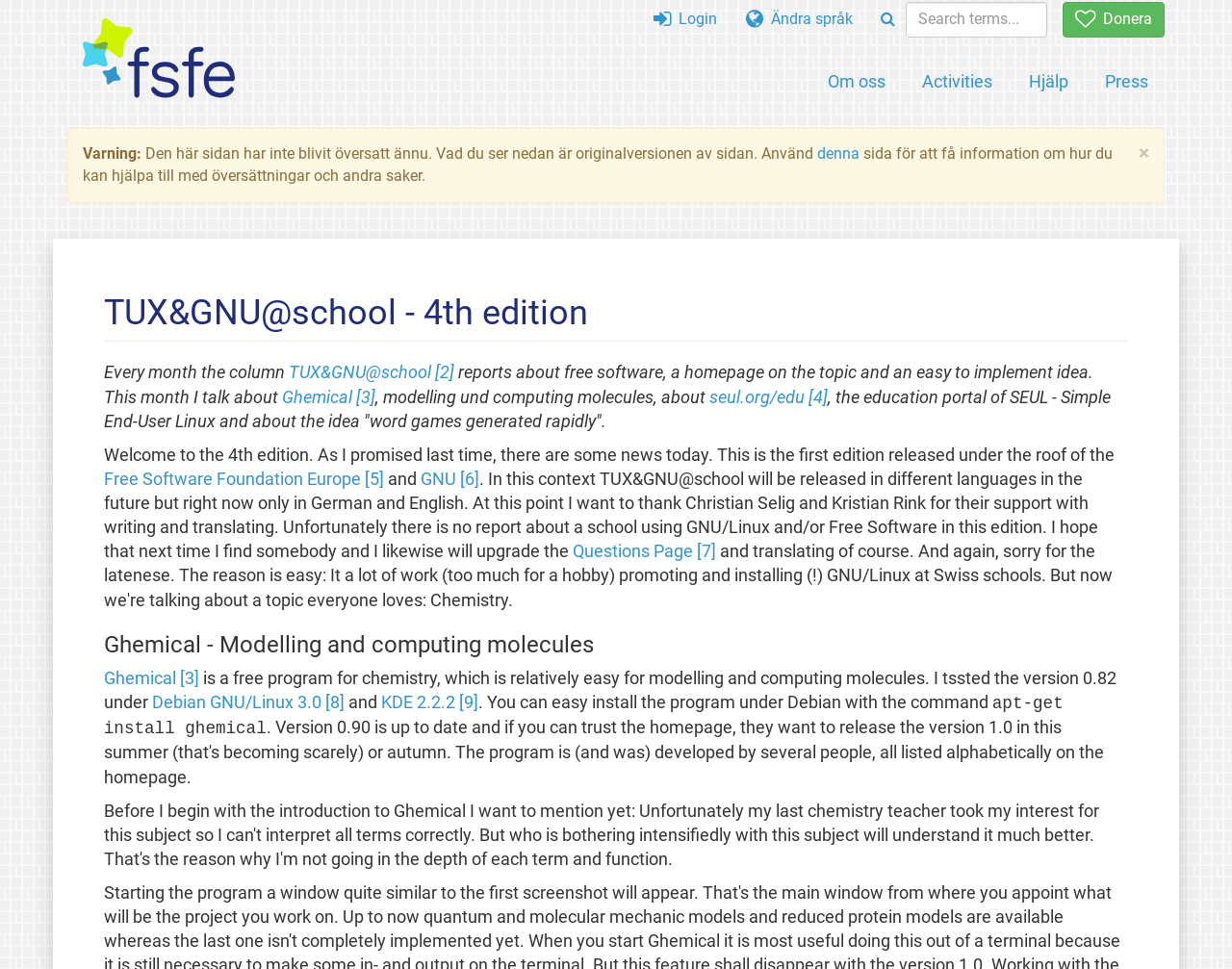Locate the bounding box of the UI element with the following description: "name="q" placeholder="Search terms..."".

[0.735, 0.002, 0.85, 0.039]